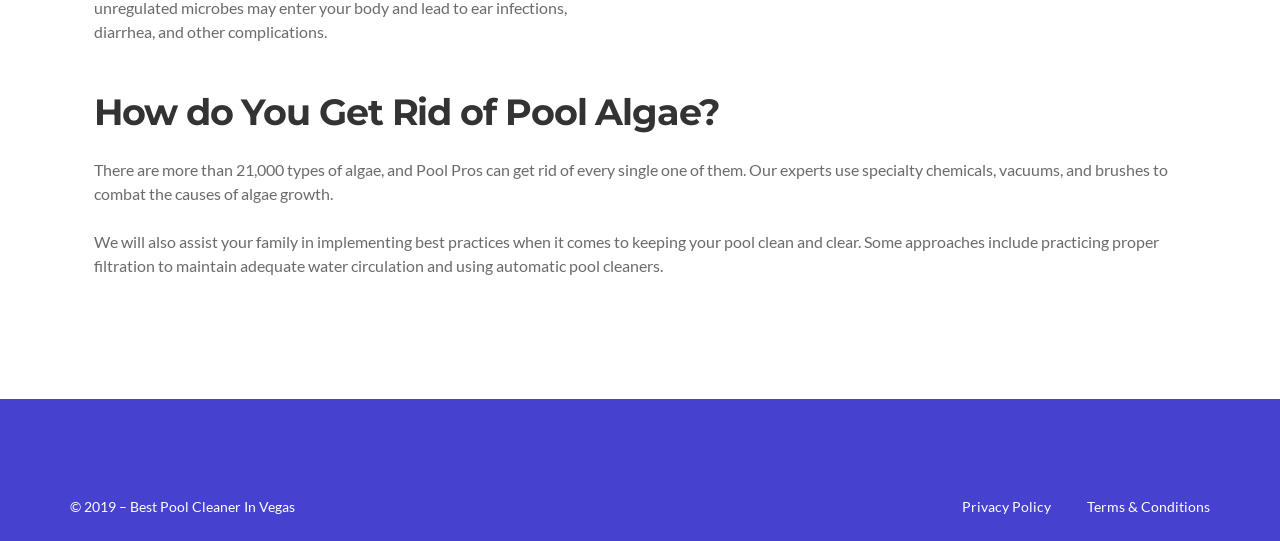What are the two links at the bottom of the webpage?
Using the image, elaborate on the answer with as much detail as possible.

The two links at the bottom of the webpage are 'Privacy Policy' and 'Terms & Conditions', which are likely links to separate webpages that provide more information about the website's privacy policy and terms of use.